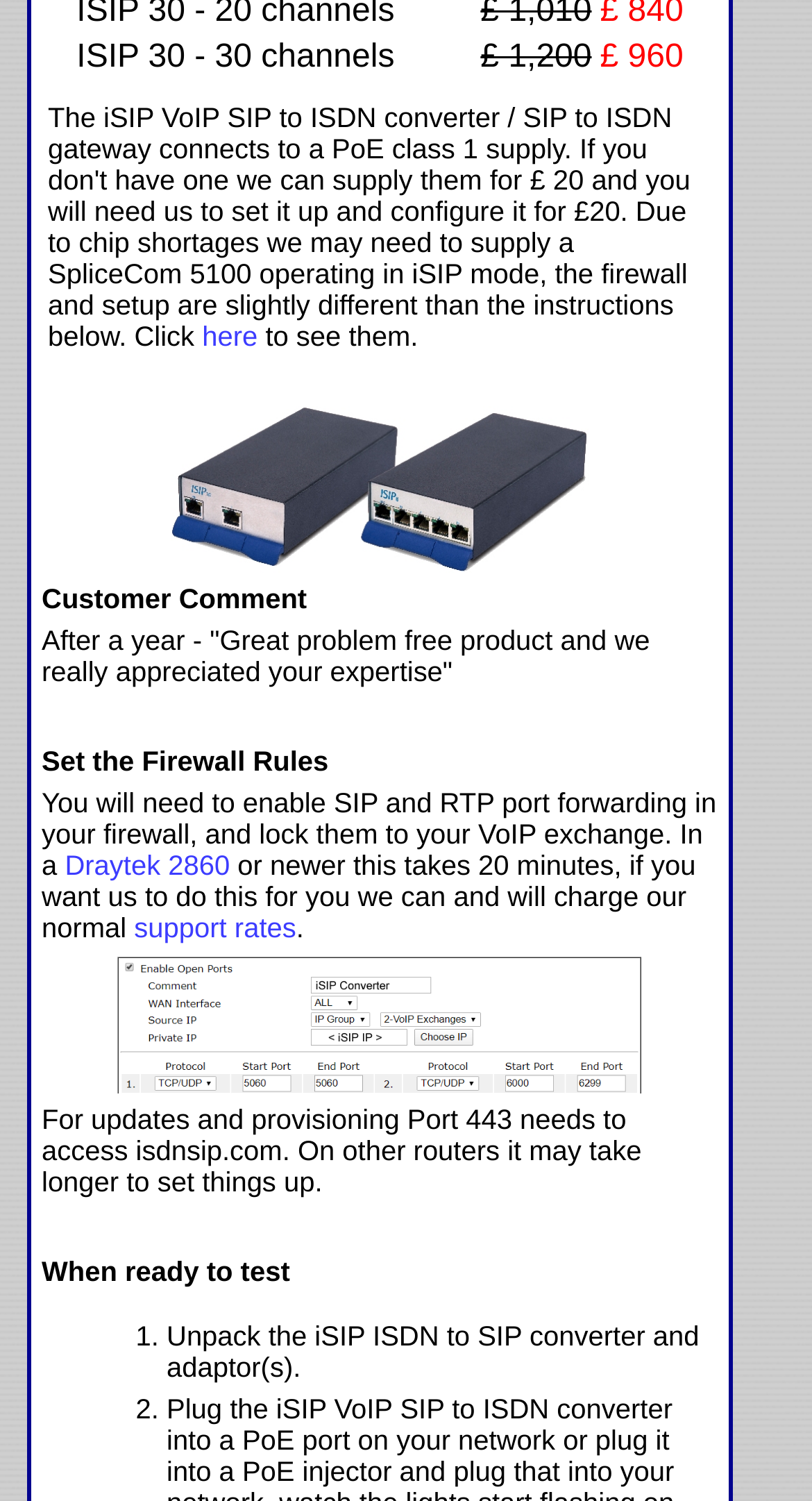Please answer the following question using a single word or phrase: 
What is the purpose of port 443?

Access isdnsip.com